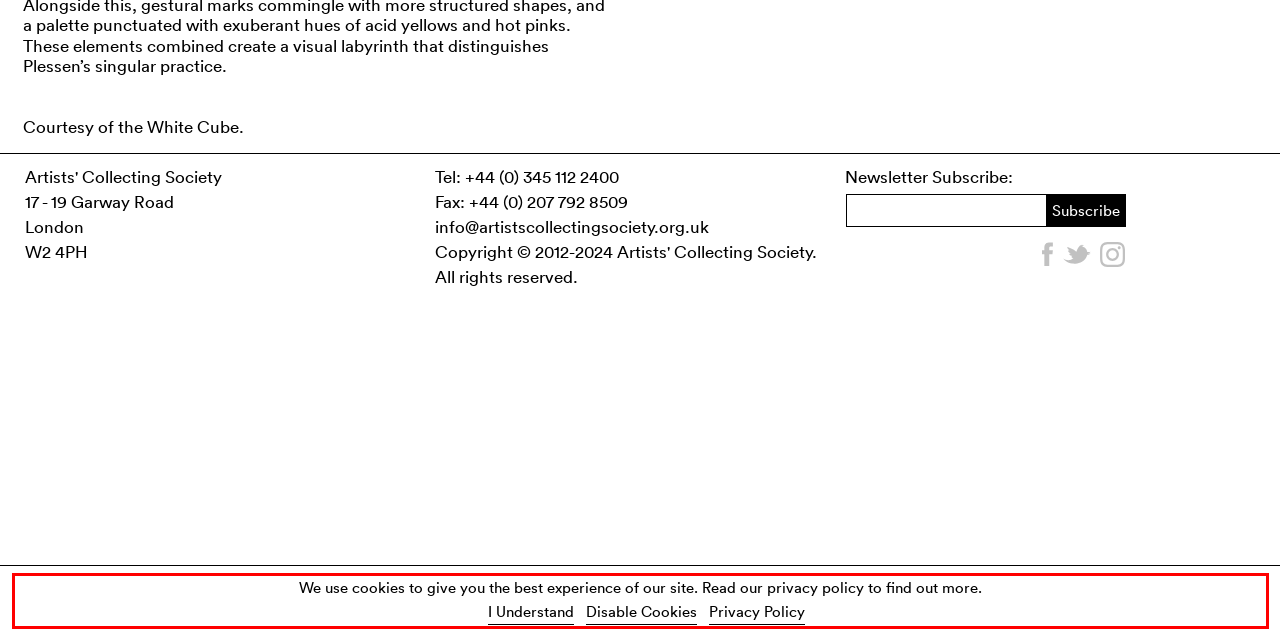The screenshot you have been given contains a UI element surrounded by a red rectangle. Use OCR to read and extract the text inside this red rectangle.

We use cookies to give you the best experience of our site. Read our privacy policy to find out more. I UnderstandDisable CookiesPrivacy Policy